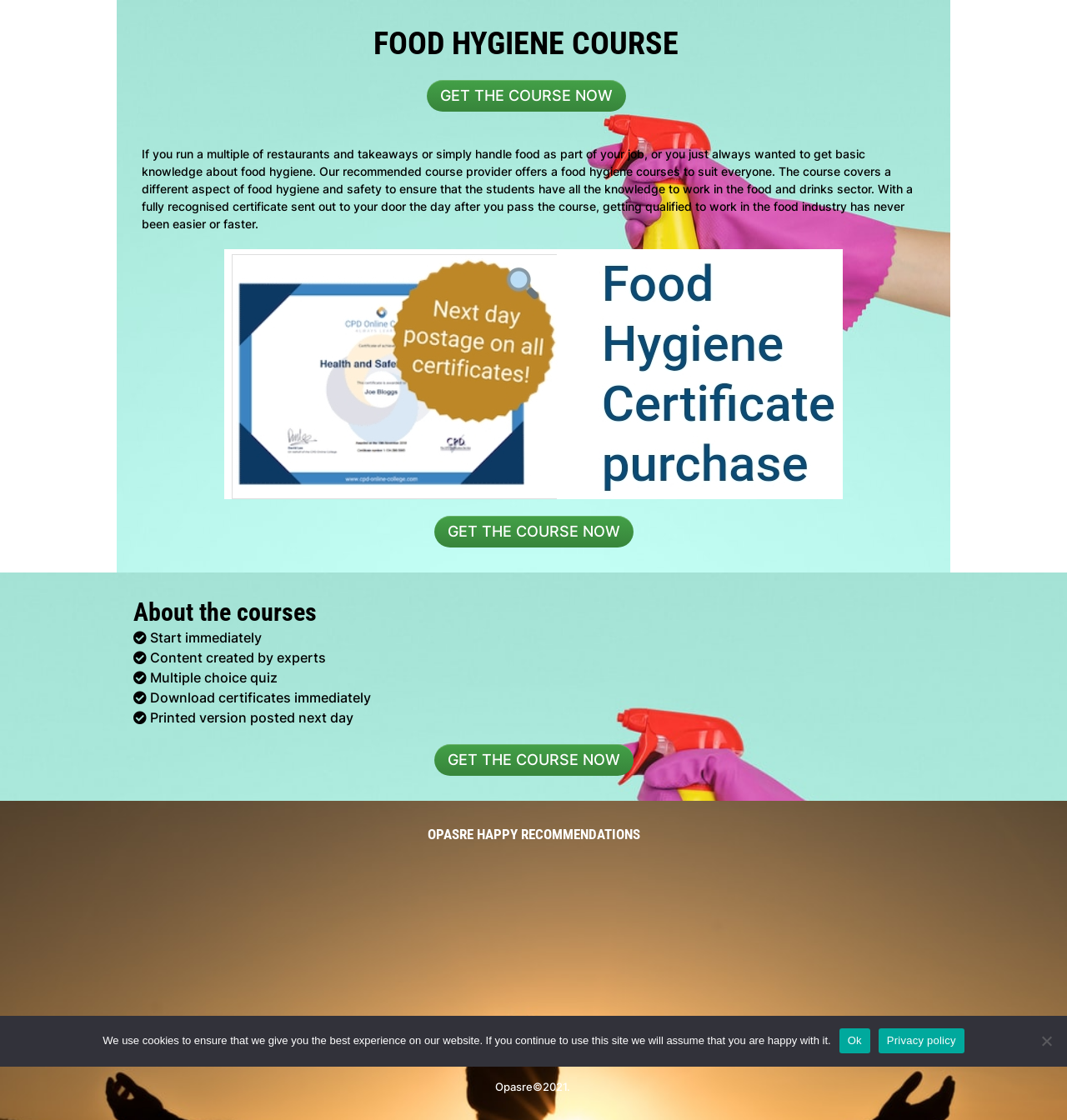Give a comprehensive overview of the webpage, including key elements.

The webpage is about a UK Food Hygiene Course offered by OPASRe. At the top, there is a prominent heading "FOOD HYGIENE COURSE" followed by a call-to-action link "GET THE COURSE NOW". Below this, there is a block of text that describes the course, explaining that it covers various aspects of food hygiene and safety, and that students will receive a fully recognized certificate upon completion.

To the right of this text, there is a figure, likely an image, with a link embedded in it. Below the text and the figure, there is another "GET THE COURSE NOW" link. 

The webpage then divides into sections, with a heading "About the courses" followed by a list of five points, each describing a feature of the course, such as the ability to start immediately, content created by experts, and the option to download certificates immediately.

Further down, there is a section with a heading "OPASRE HAPPY RECOMMENDATIONS". At the bottom of the page, there are two paragraphs of text, one containing an affiliate disclaimer and the other describing the terms of the affiliate links. The webpage ends with a copyright notice "Opasre©2021".

In the bottom-right corner, there is a dialog box for a "Cookie Notice" that informs users about the website's use of cookies and provides options to accept or learn more about the policy.